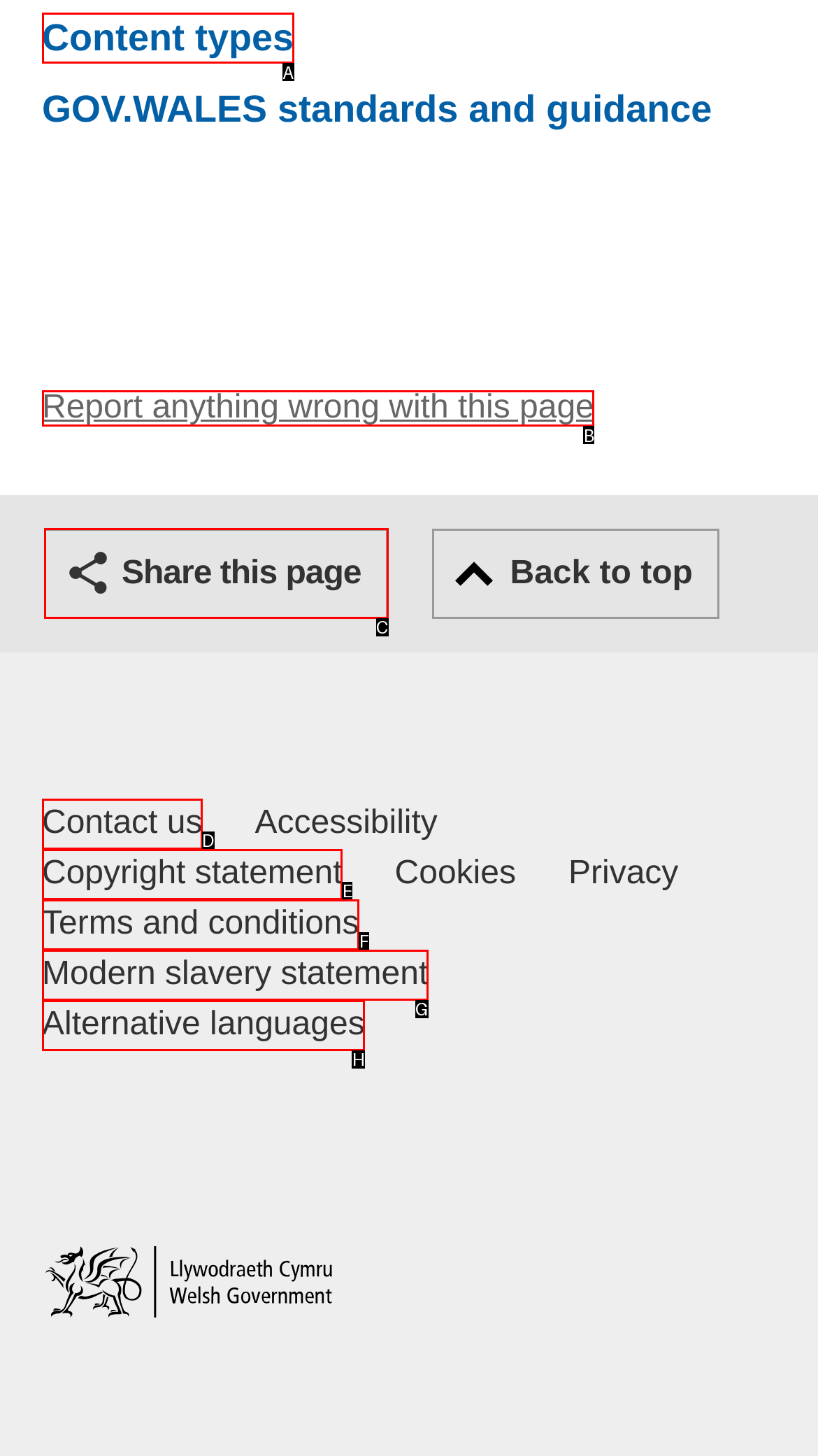Determine the HTML element that best matches this description: Copyright statement from the given choices. Respond with the corresponding letter.

E